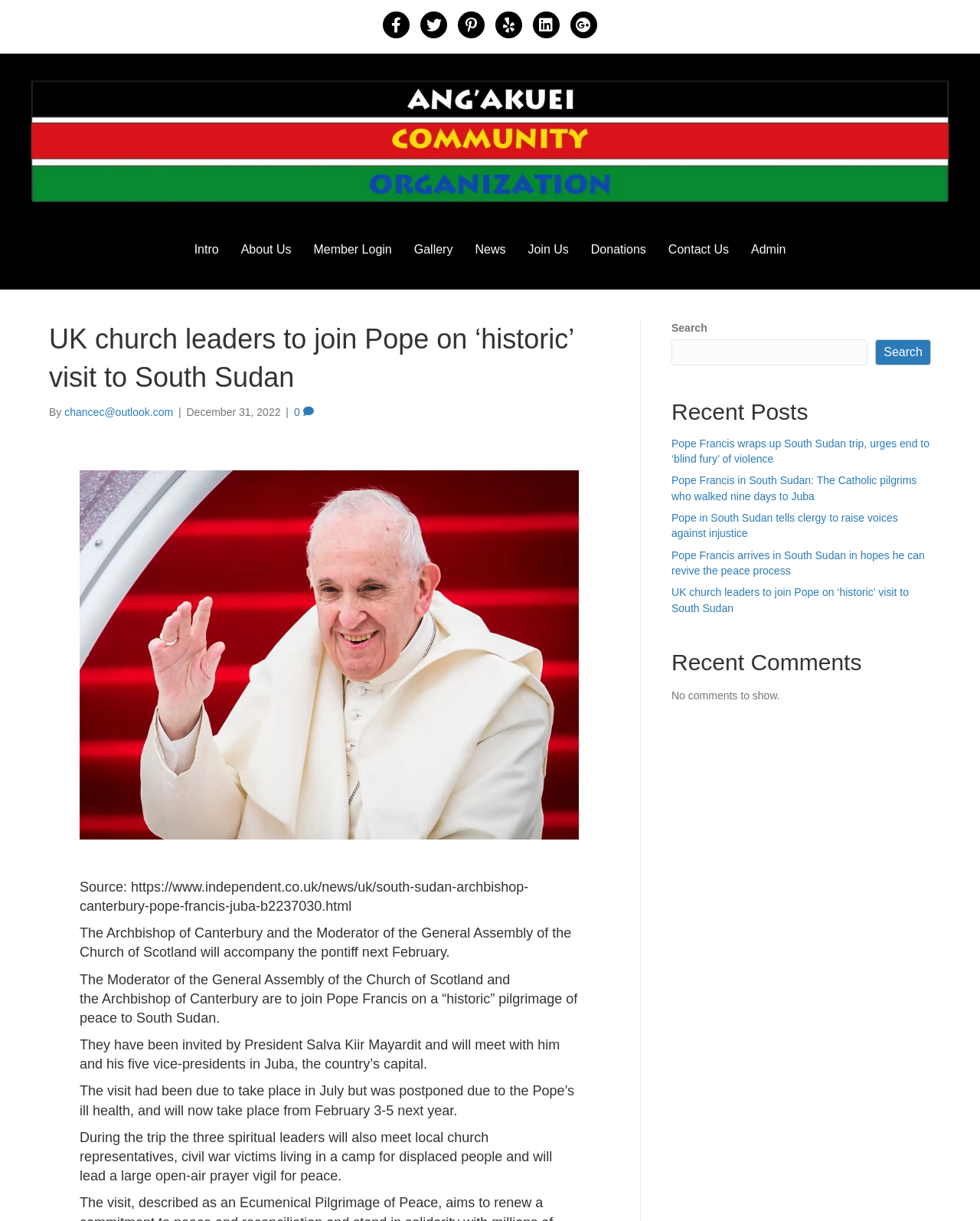Find the bounding box coordinates of the element's region that should be clicked in order to follow the given instruction: "View the 'Gallery'". The coordinates should consist of four float numbers between 0 and 1, i.e., [left, top, right, bottom].

[0.412, 0.19, 0.473, 0.218]